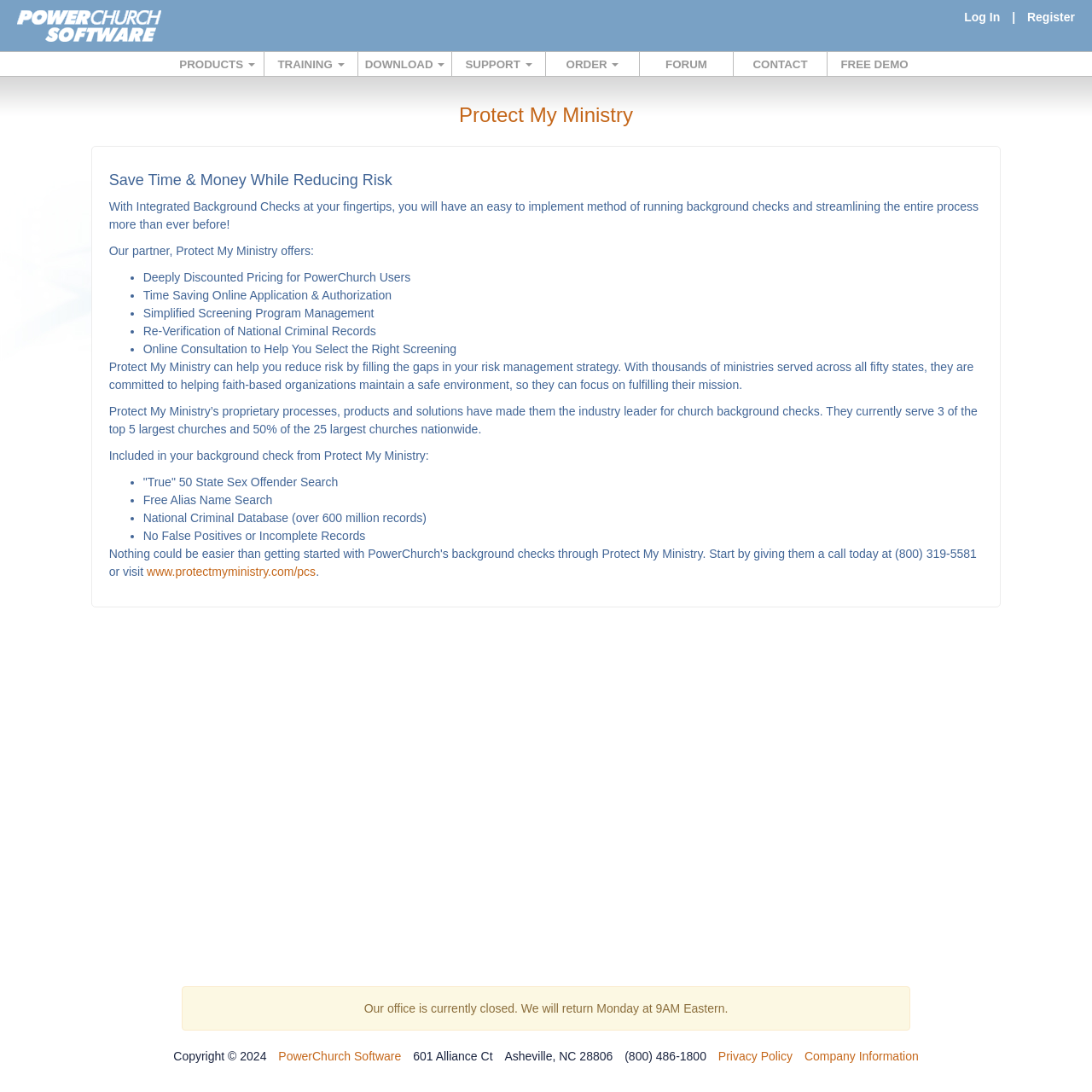Given the webpage screenshot, identify the bounding box of the UI element that matches this description: "PRODUCTS".

[0.156, 0.048, 0.242, 0.071]